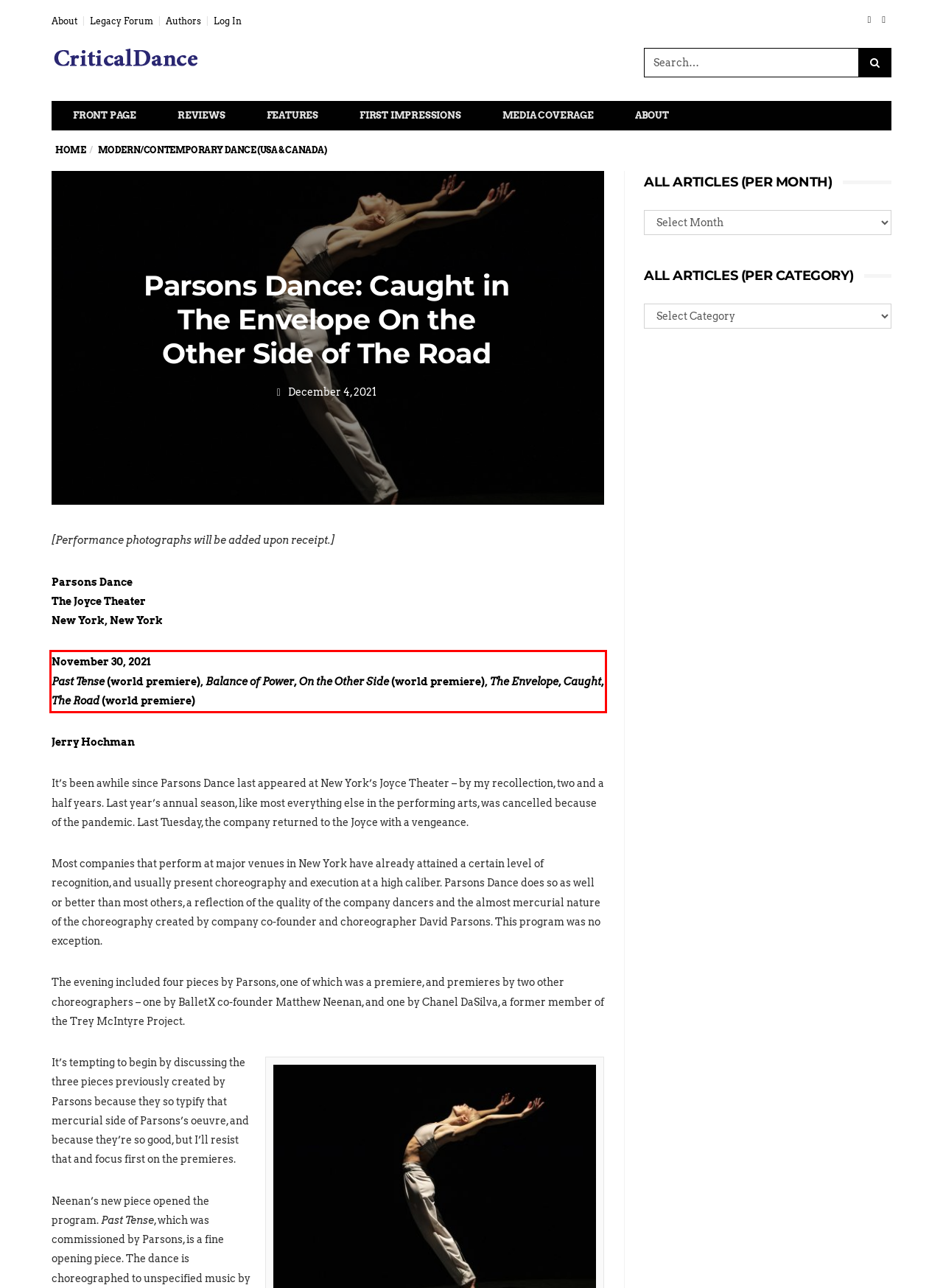There is a UI element on the webpage screenshot marked by a red bounding box. Extract and generate the text content from within this red box.

November 30, 2021 Past Tense (world premiere), Balance of Power, On the Other Side (world premiere), The Envelope, Caught, The Road (world premiere)